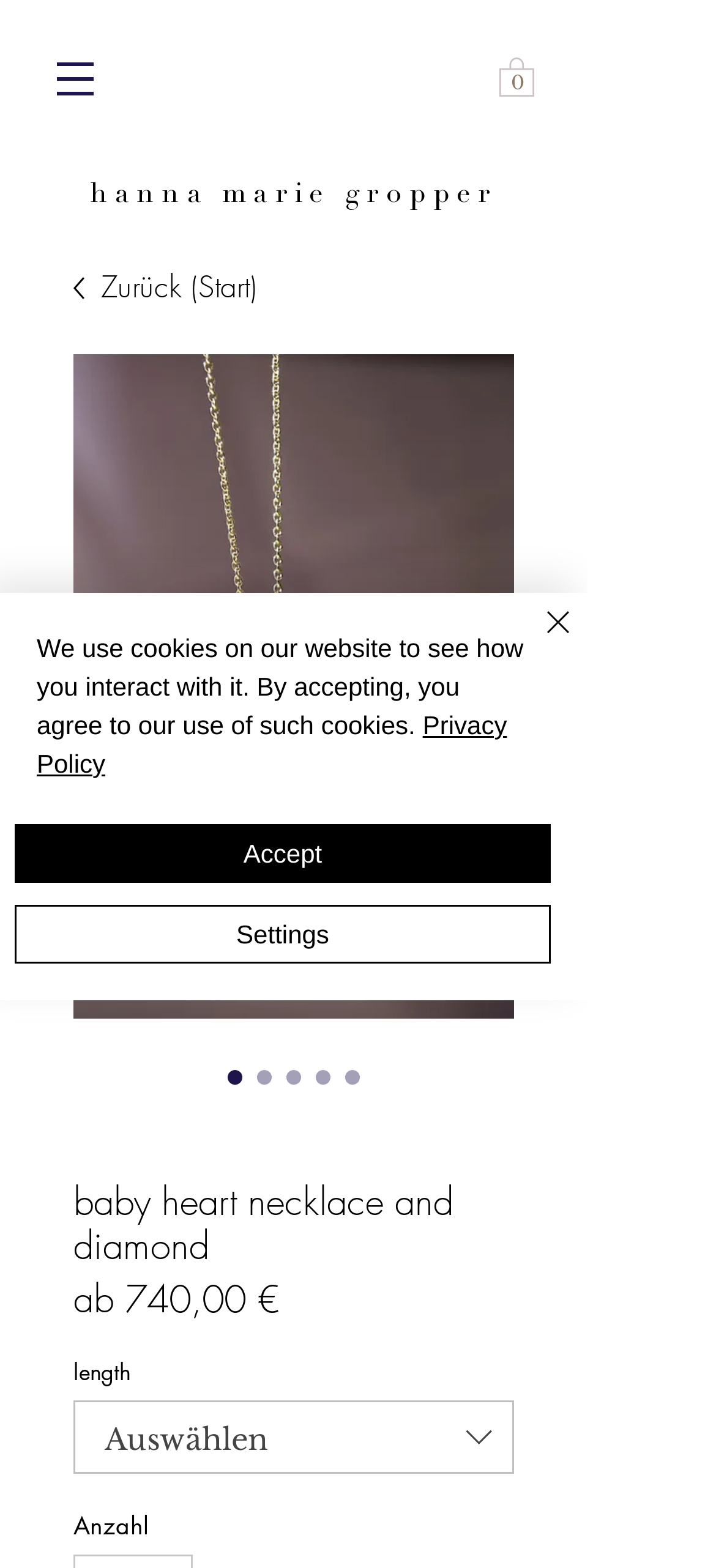How many radio buttons are there for choosing the necklace type?
Please provide a comprehensive answer based on the contents of the image.

I counted the number of radio buttons with the label 'baby heart necklace and diamond' and found 5 of them on the webpage.